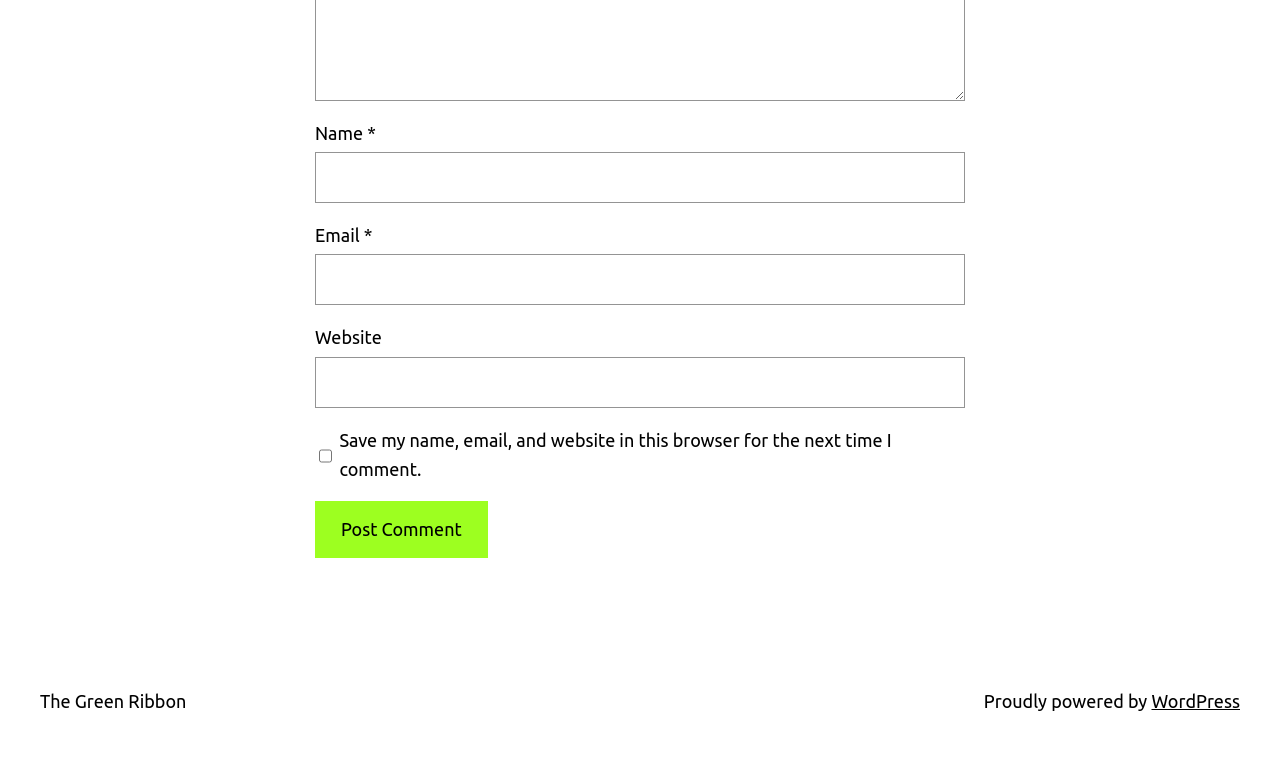Please specify the bounding box coordinates in the format (top-left x, top-left y, bottom-right x, bottom-right y), with all values as floating point numbers between 0 and 1. Identify the bounding box of the UI element described by: WordPress

[0.9, 0.91, 0.969, 0.936]